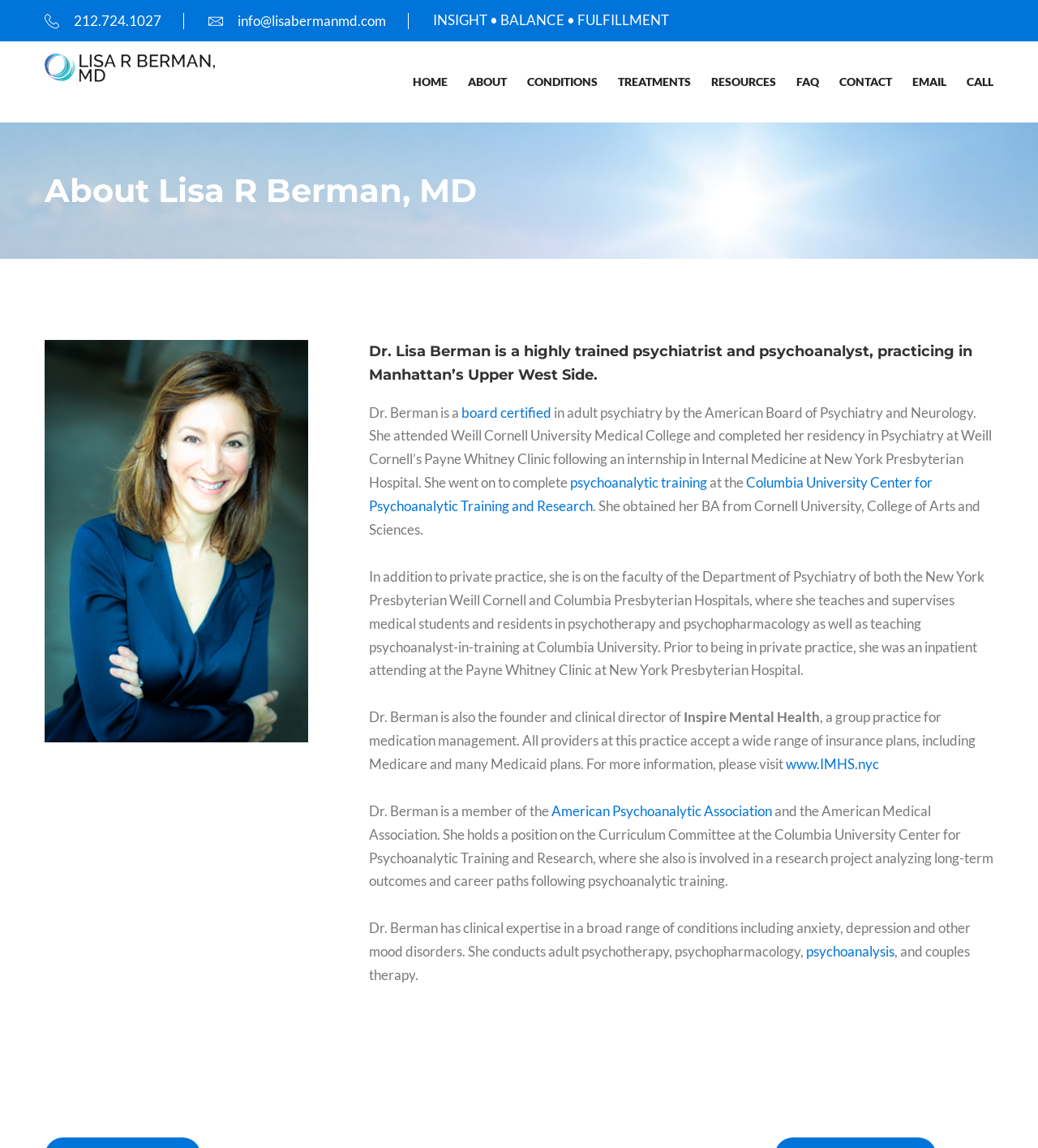Find the bounding box coordinates of the clickable element required to execute the following instruction: "Contact Dr. Lisa Berman via email". Provide the coordinates as four float numbers between 0 and 1, i.e., [left, top, right, bottom].

[0.201, 0.011, 0.372, 0.025]